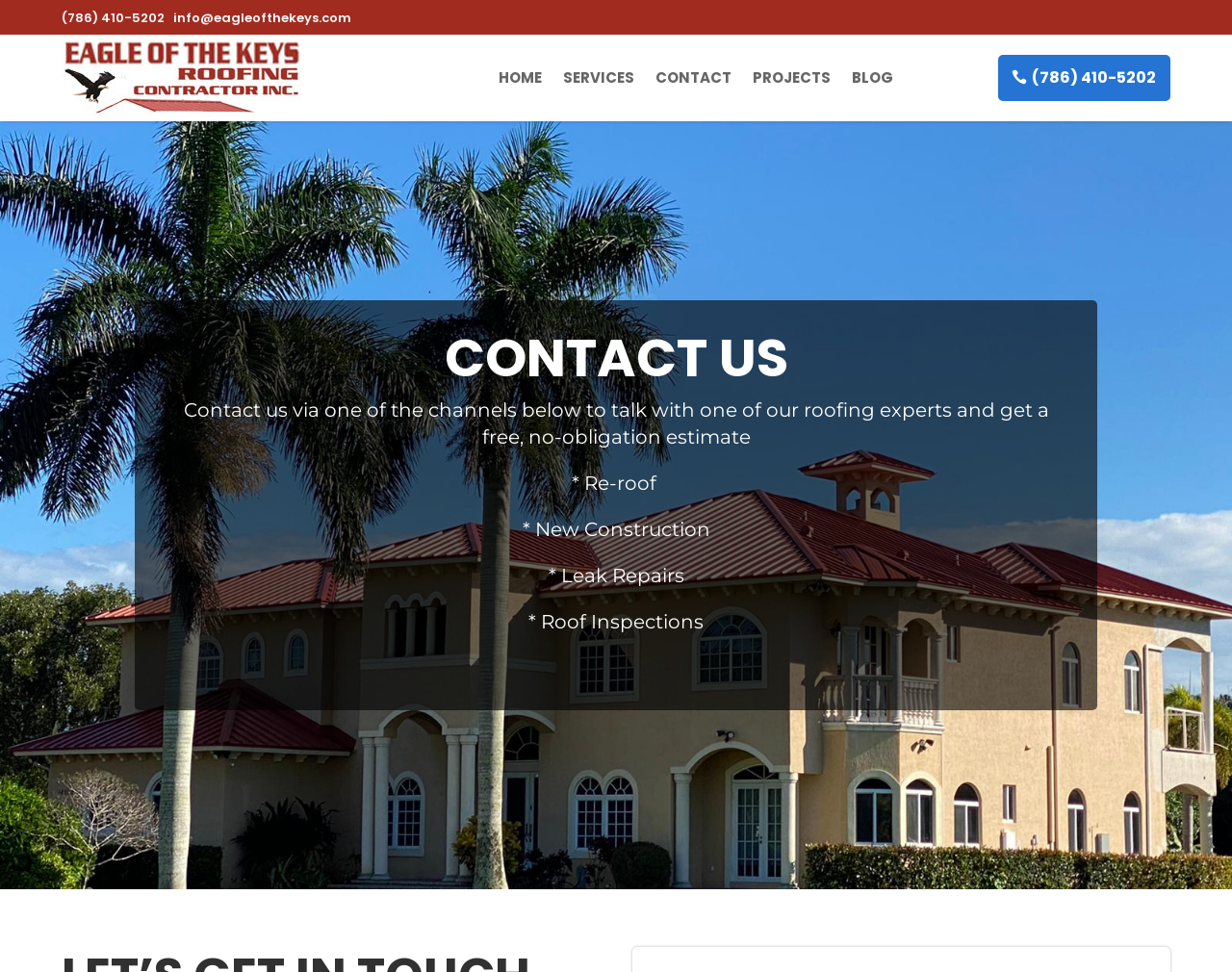Can you find the bounding box coordinates for the element that needs to be clicked to execute this instruction: "View the contact page"? The coordinates should be given as four float numbers between 0 and 1, i.e., [left, top, right, bottom].

[0.532, 0.041, 0.594, 0.12]